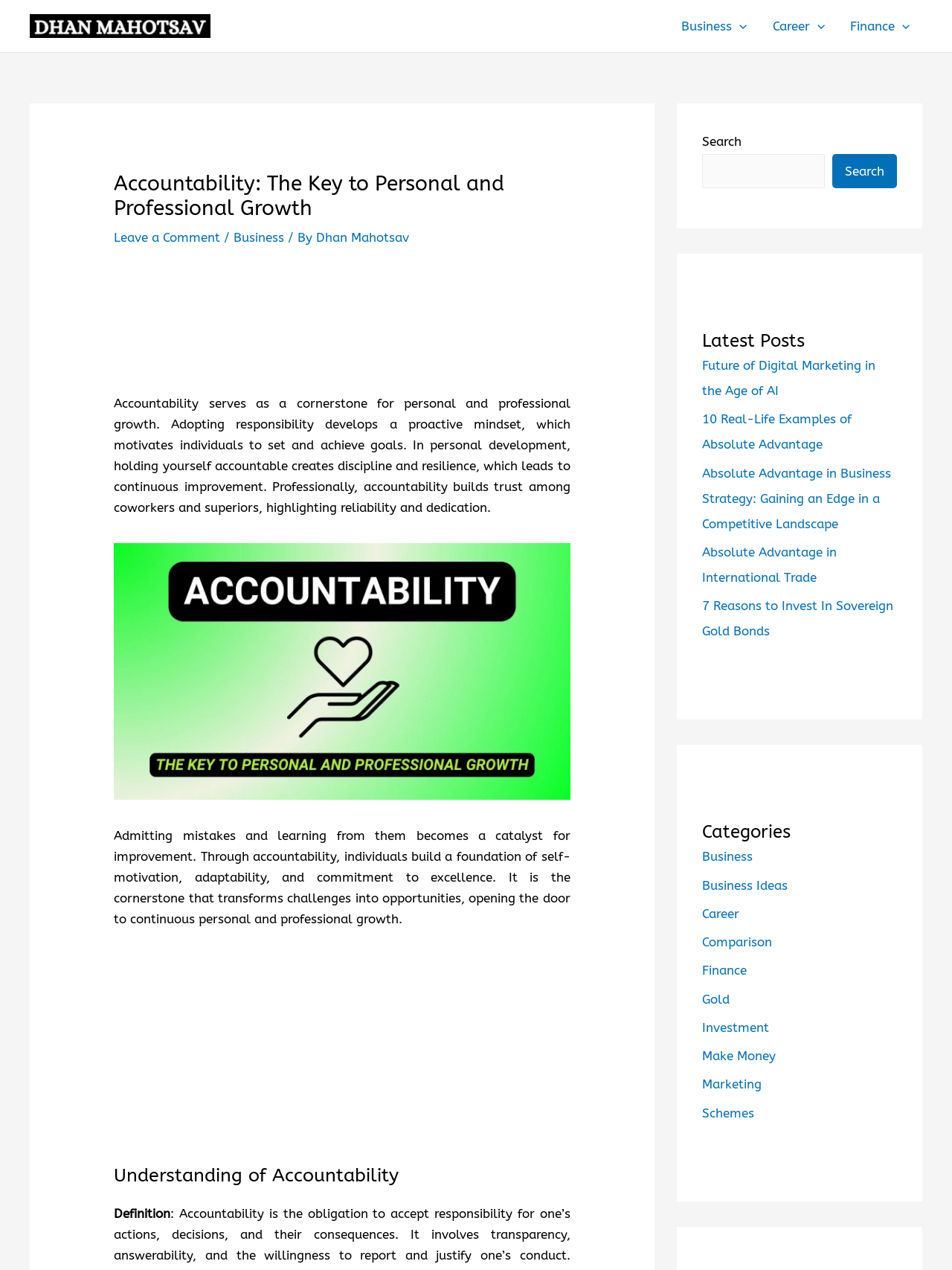Please specify the bounding box coordinates of the region to click in order to perform the following instruction: "Search for something".

[0.738, 0.121, 0.866, 0.148]